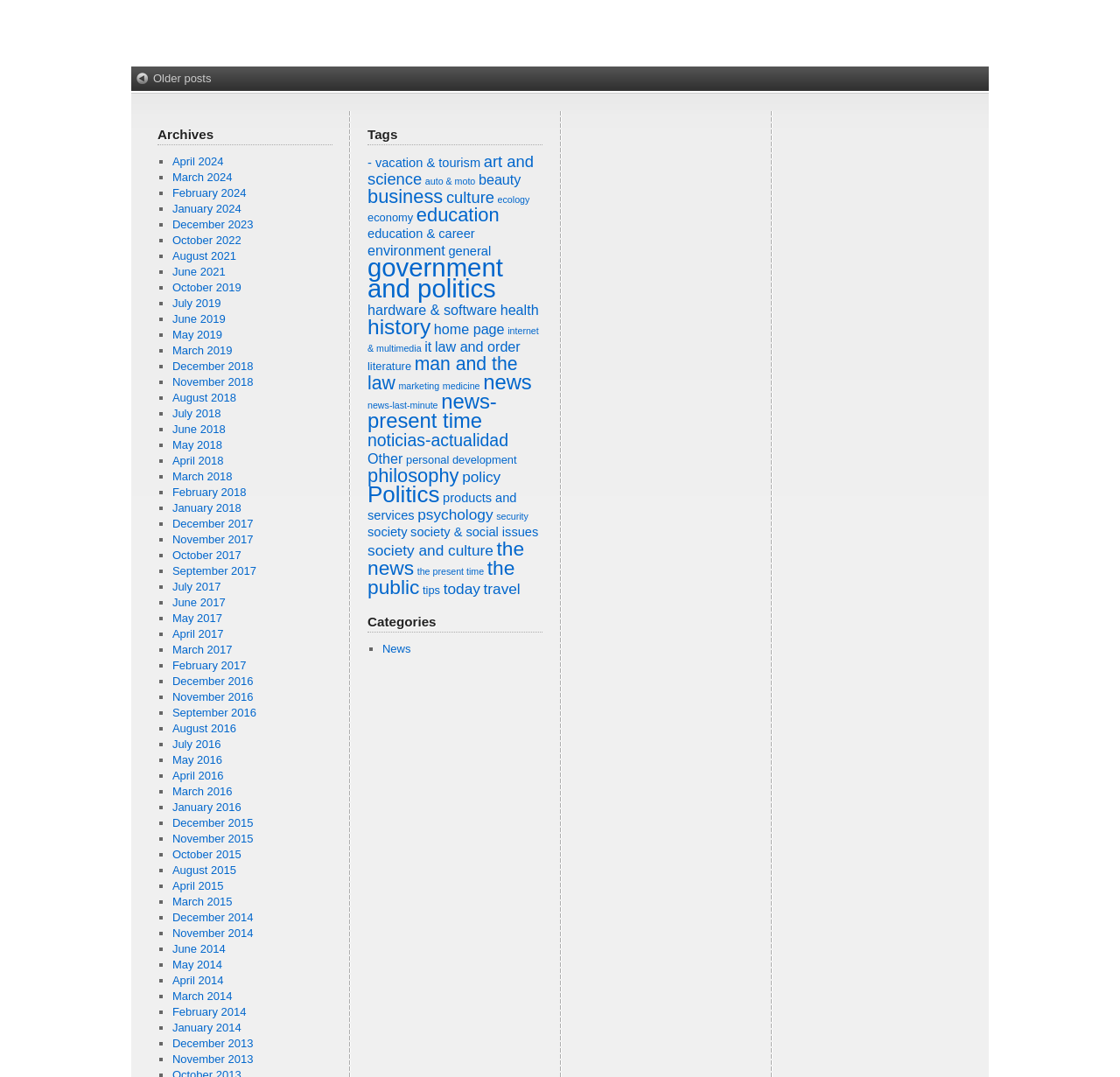Determine the bounding box coordinates for the HTML element mentioned in the following description: "psychology". The coordinates should be a list of four floats ranging from 0 to 1, represented as [left, top, right, bottom].

[0.373, 0.469, 0.44, 0.485]